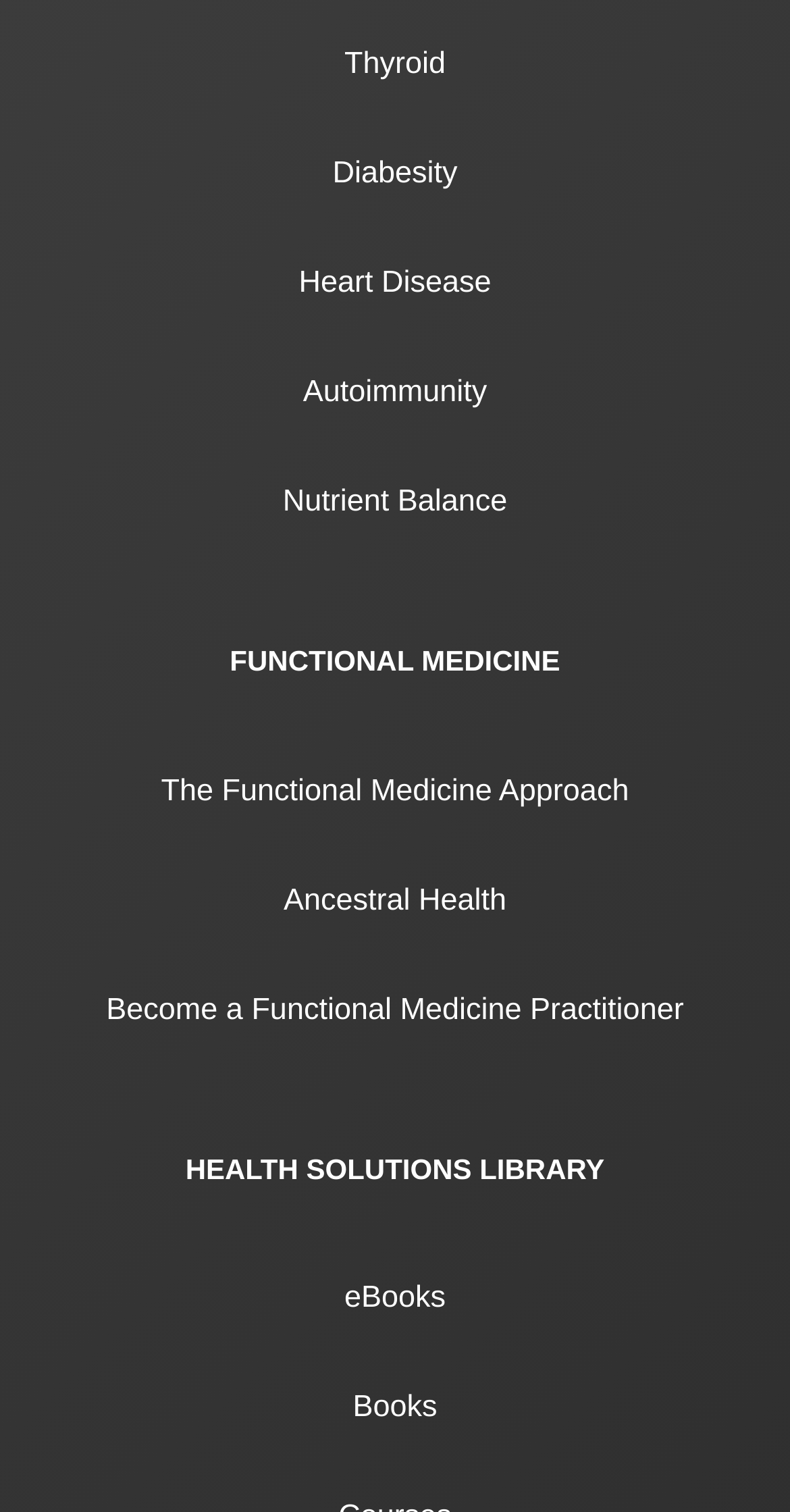Reply to the question with a brief word or phrase: How many sections are listed on the webpage?

2